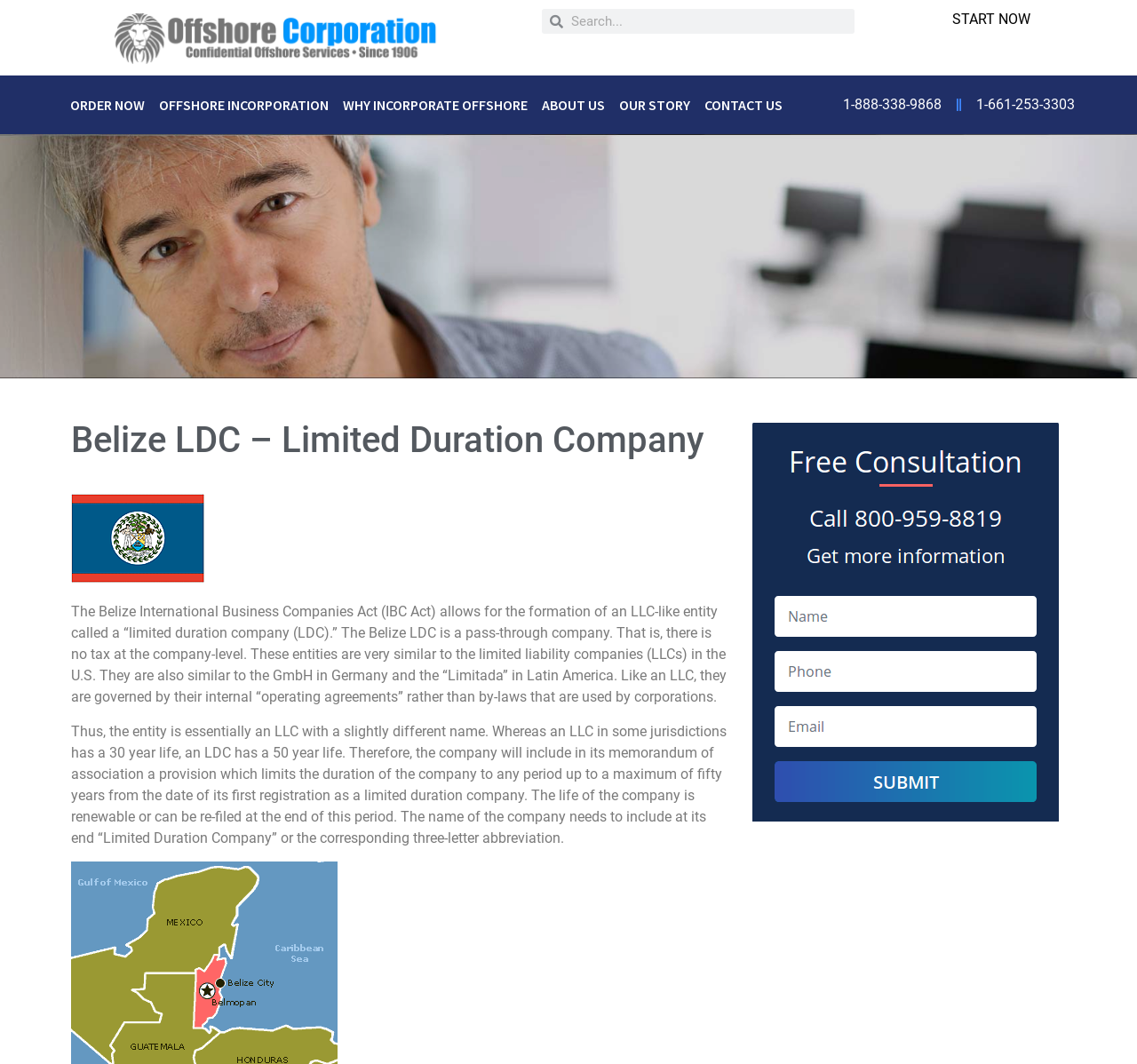Determine the bounding box coordinates of the section to be clicked to follow the instruction: "View the company's story". The coordinates should be given as four float numbers between 0 and 1, formatted as [left, top, right, bottom].

[0.538, 0.08, 0.613, 0.118]